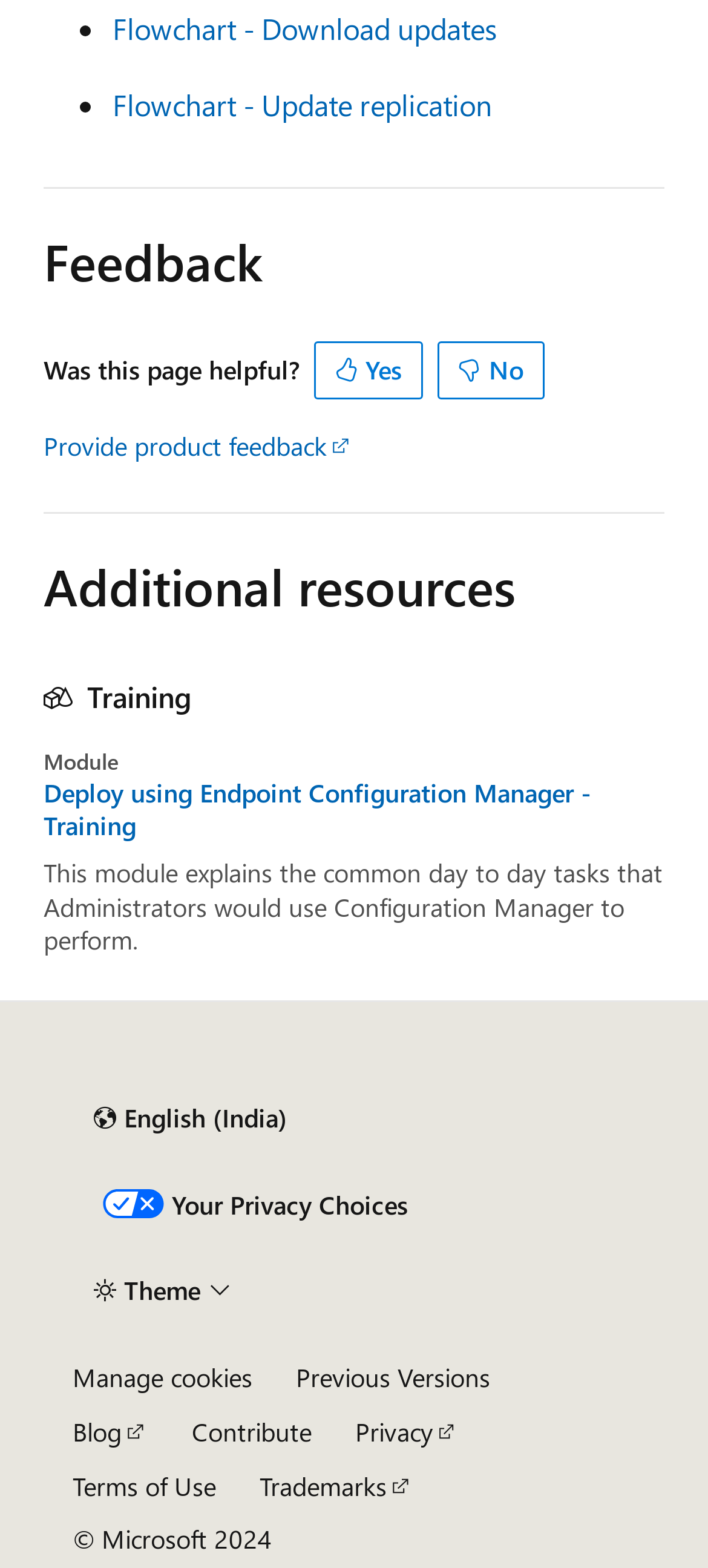Determine the bounding box coordinates of the element that should be clicked to execute the following command: "Click on 'Yes'".

[0.444, 0.218, 0.597, 0.254]